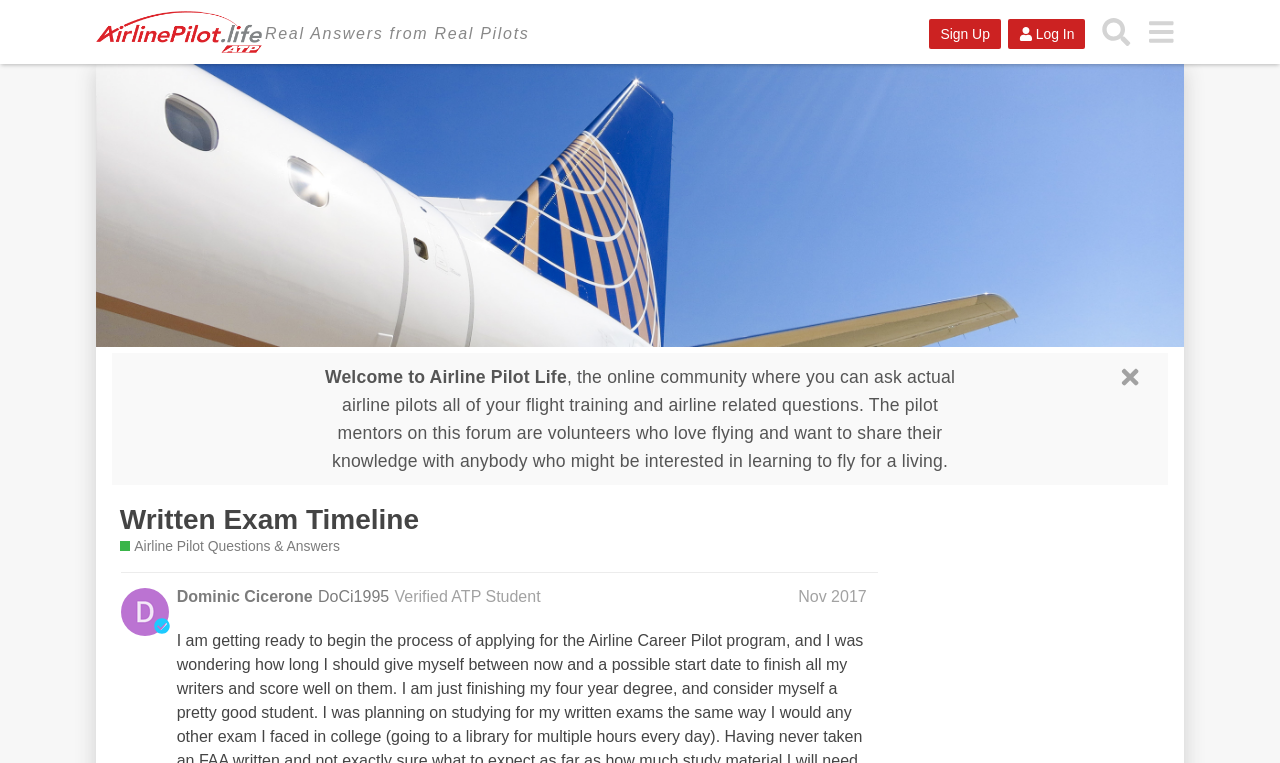Please provide a brief answer to the following inquiry using a single word or phrase:
What is the role of Dominic Cicerone?

Verified ATP Student